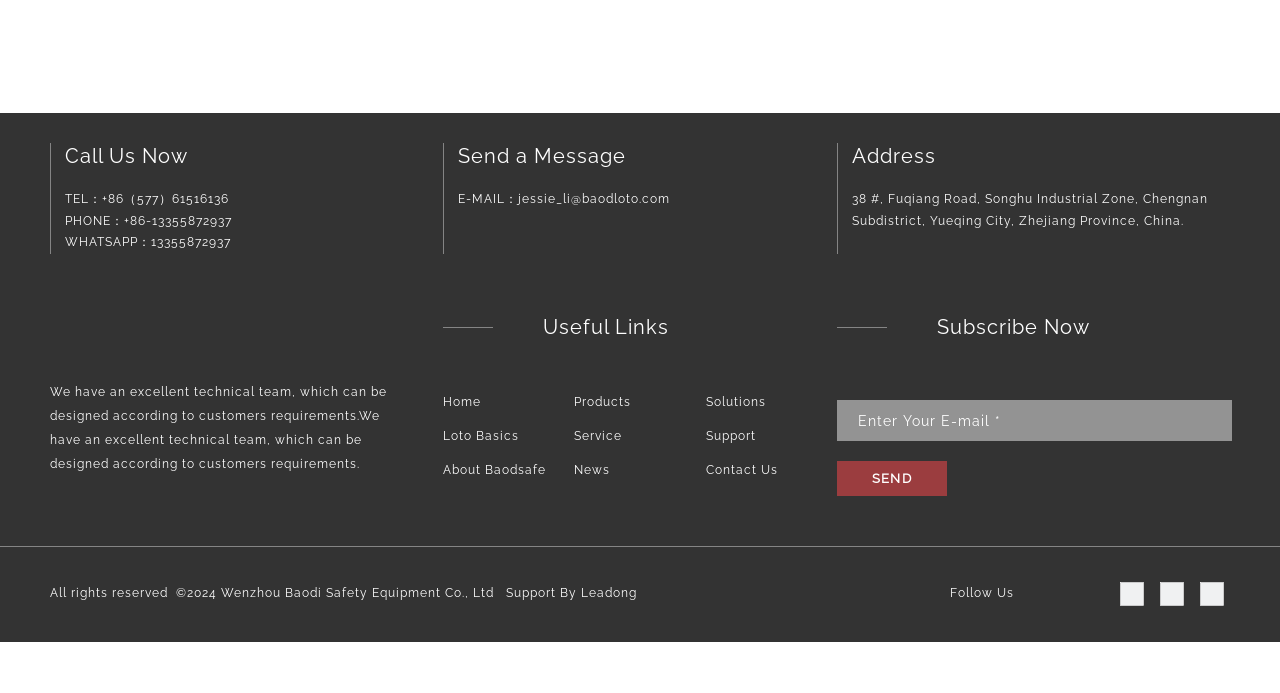What is the company's phone number?
Make sure to answer the question with a detailed and comprehensive explanation.

The phone number can be found in the contact information section, where it is listed as 'PHONE：+86-13355872937'.